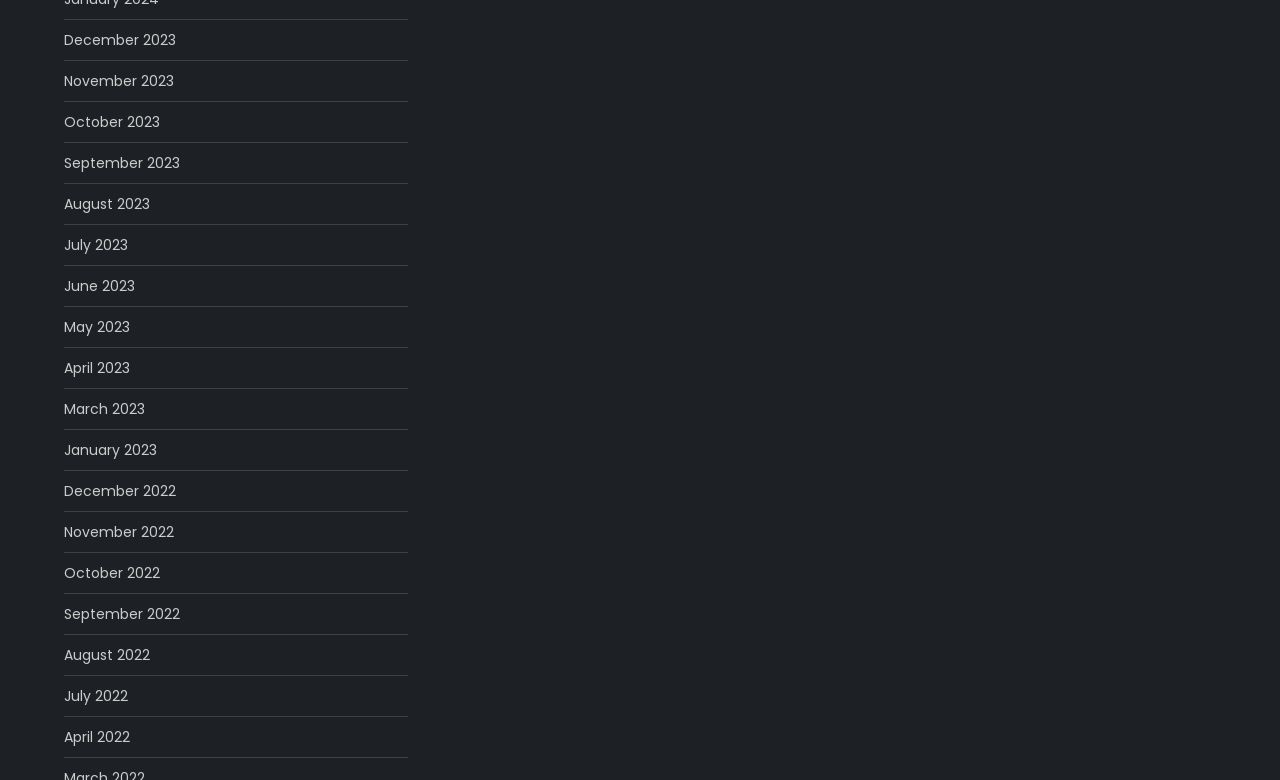Could you find the bounding box coordinates of the clickable area to complete this instruction: "View August 2023"?

[0.05, 0.244, 0.117, 0.278]